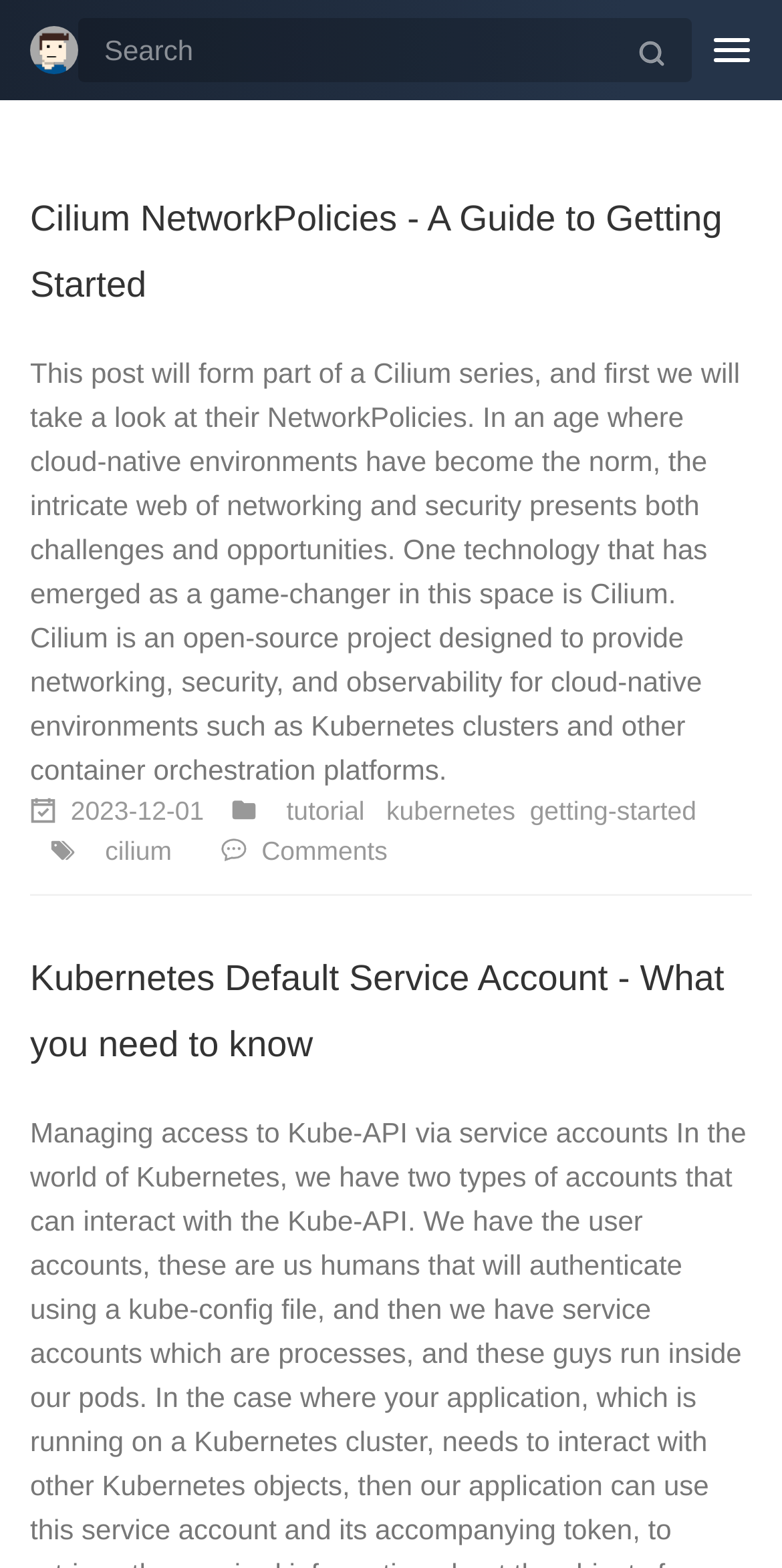Find and indicate the bounding box coordinates of the region you should select to follow the given instruction: "Read the Kubernetes Default Service Account article".

[0.038, 0.611, 0.926, 0.679]